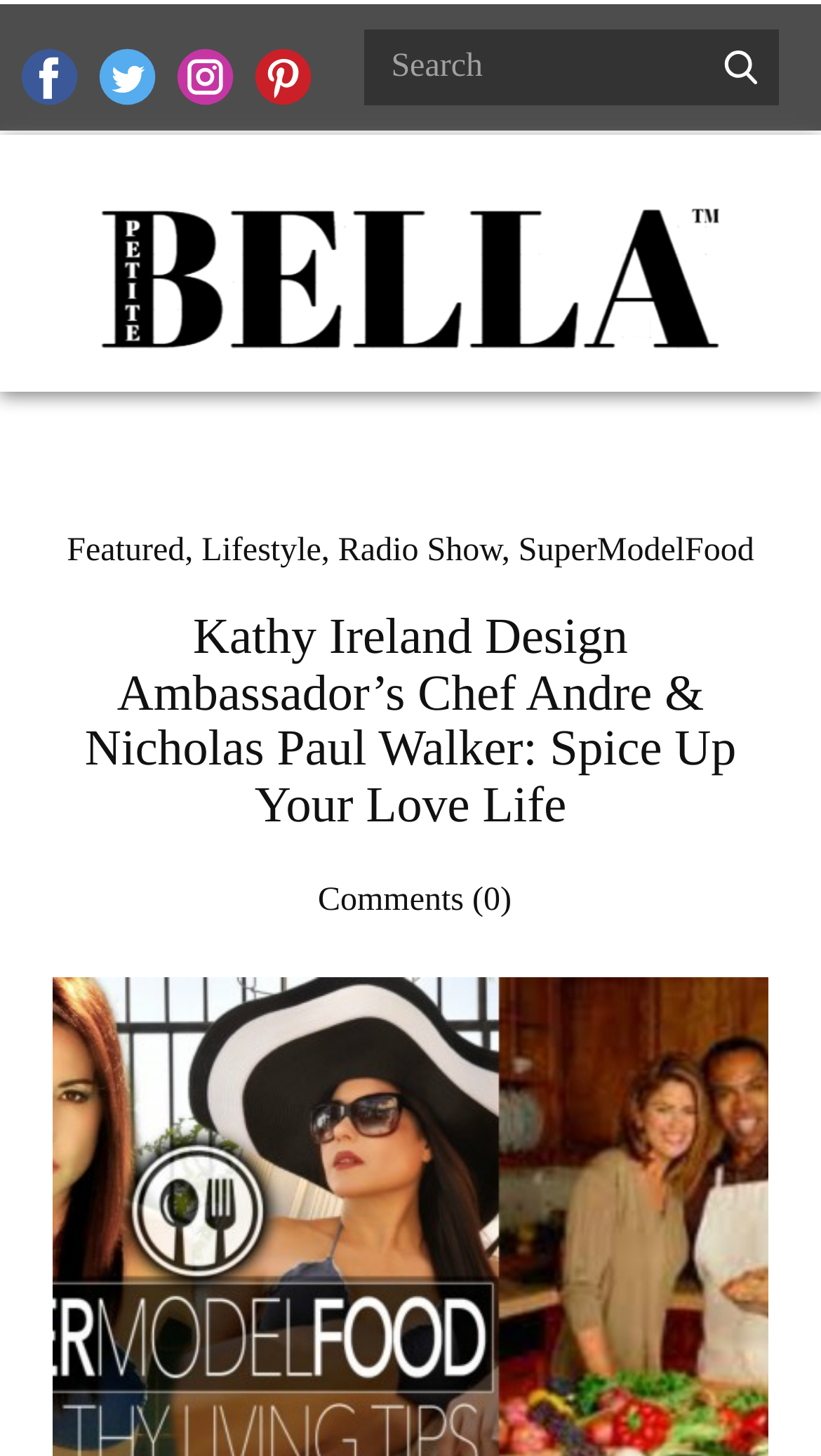Please identify the bounding box coordinates of the region to click in order to complete the given instruction: "Explore the Lifestyle section". The coordinates should be four float numbers between 0 and 1, i.e., [left, top, right, bottom].

[0.245, 0.366, 0.391, 0.39]